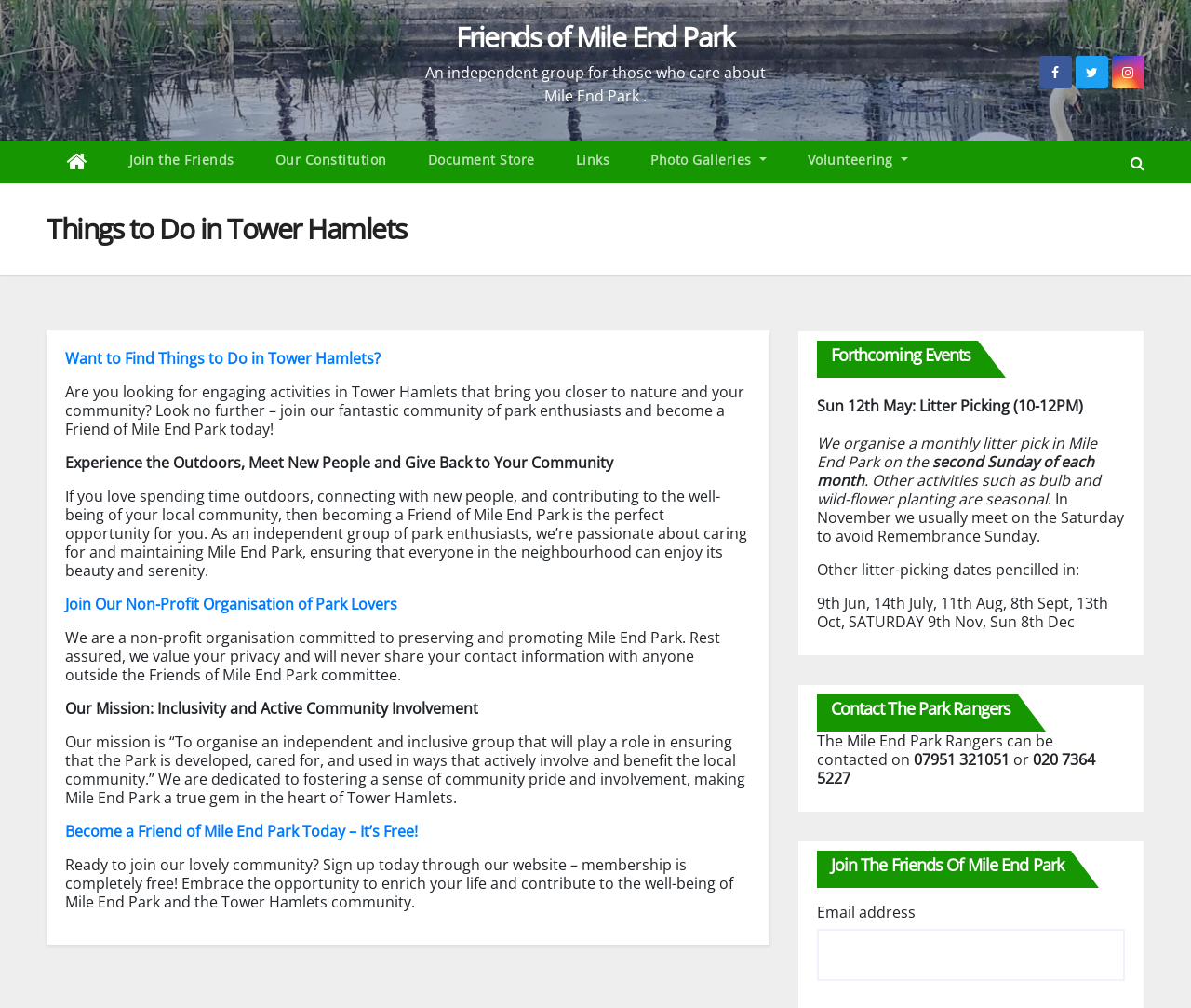What is the name of the park mentioned on this webpage?
Using the information from the image, provide a comprehensive answer to the question.

The webpage mentions 'Friends of Mile End Park' and 'Mile End Park' multiple times, indicating that the park is the main focus of the webpage.